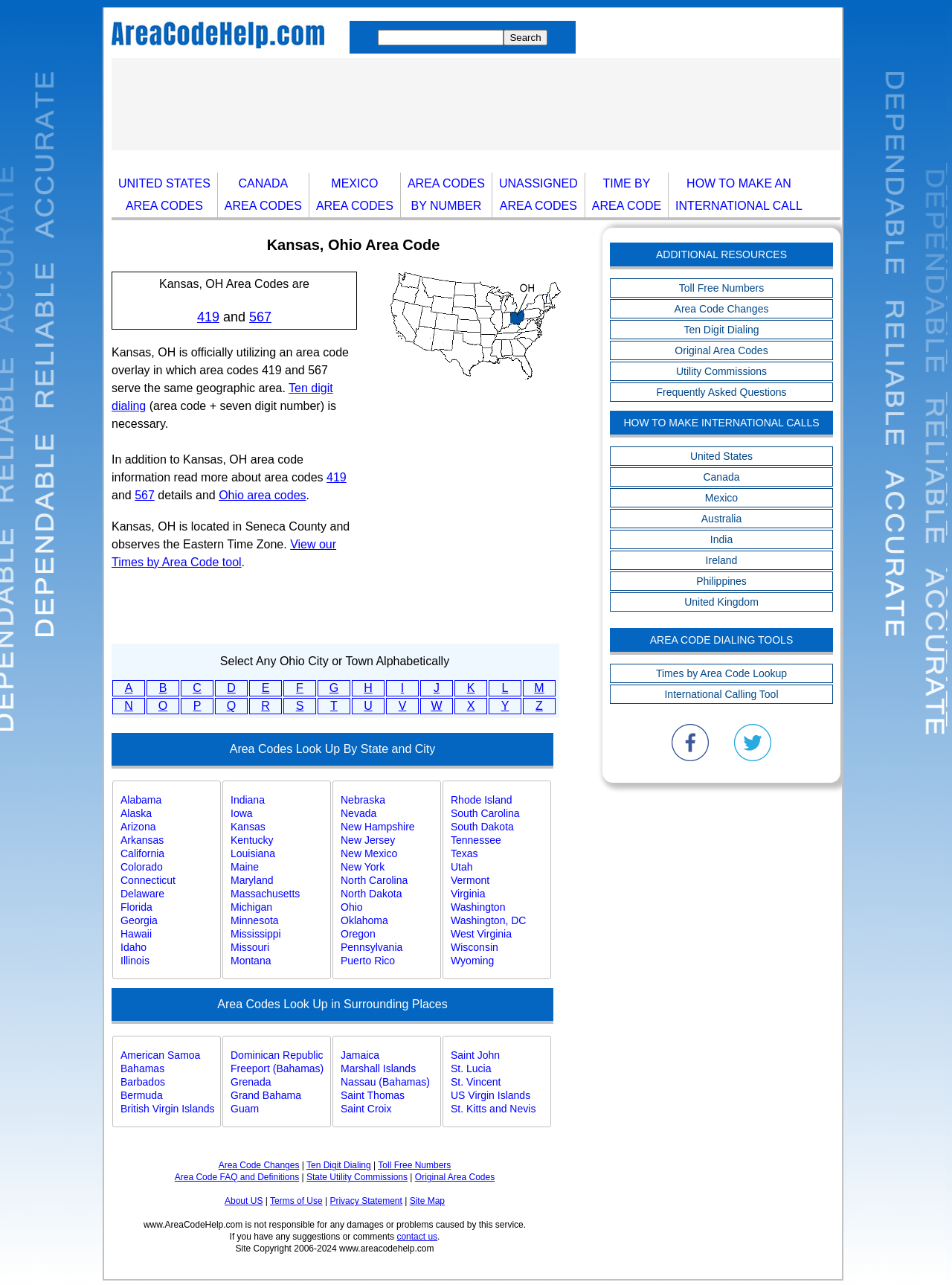Please identify the bounding box coordinates of the element's region that needs to be clicked to fulfill the following instruction: "View archives". The bounding box coordinates should consist of four float numbers between 0 and 1, i.e., [left, top, right, bottom].

None